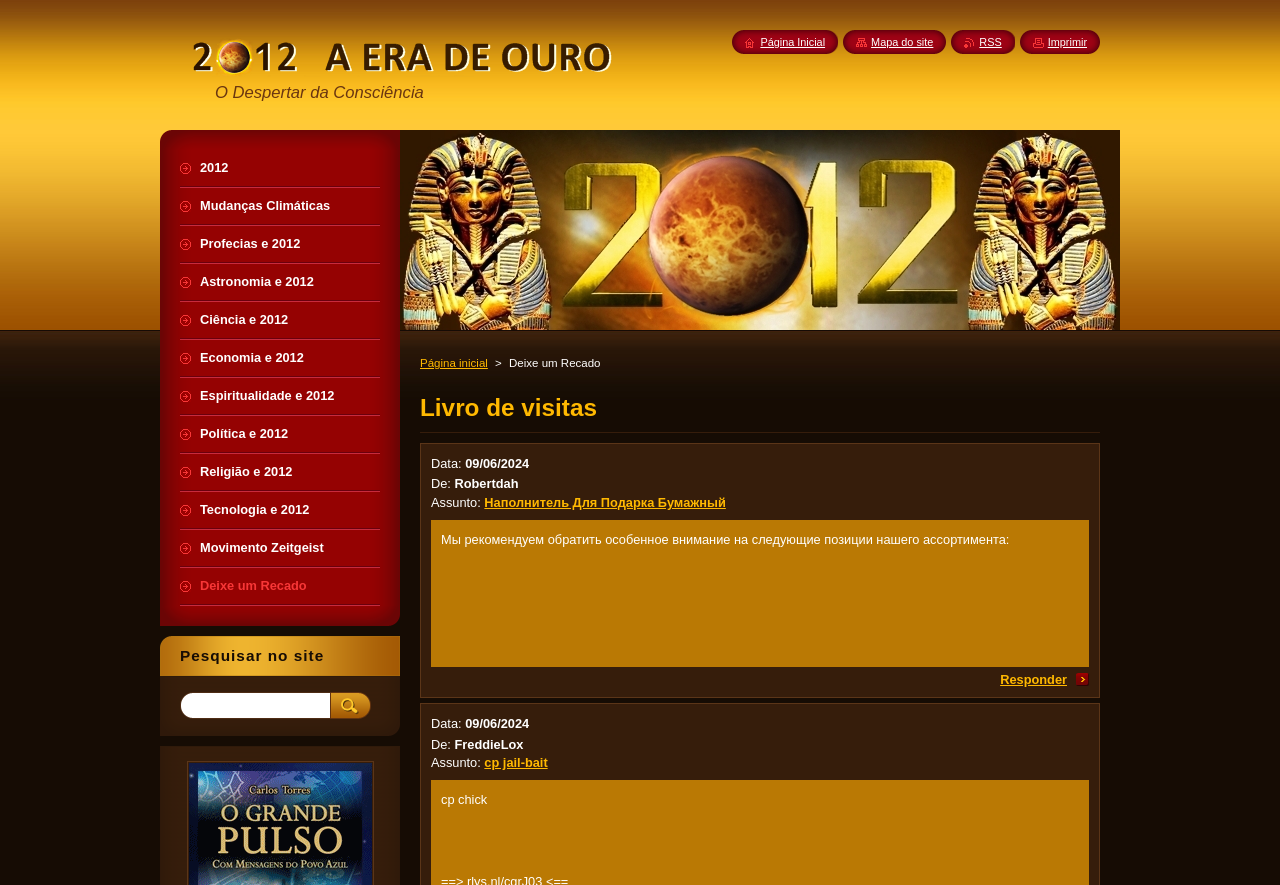Locate the bounding box coordinates of the segment that needs to be clicked to meet this instruction: "Go to the '2012 A Era de Ouro' page".

[0.148, 0.052, 0.483, 0.095]